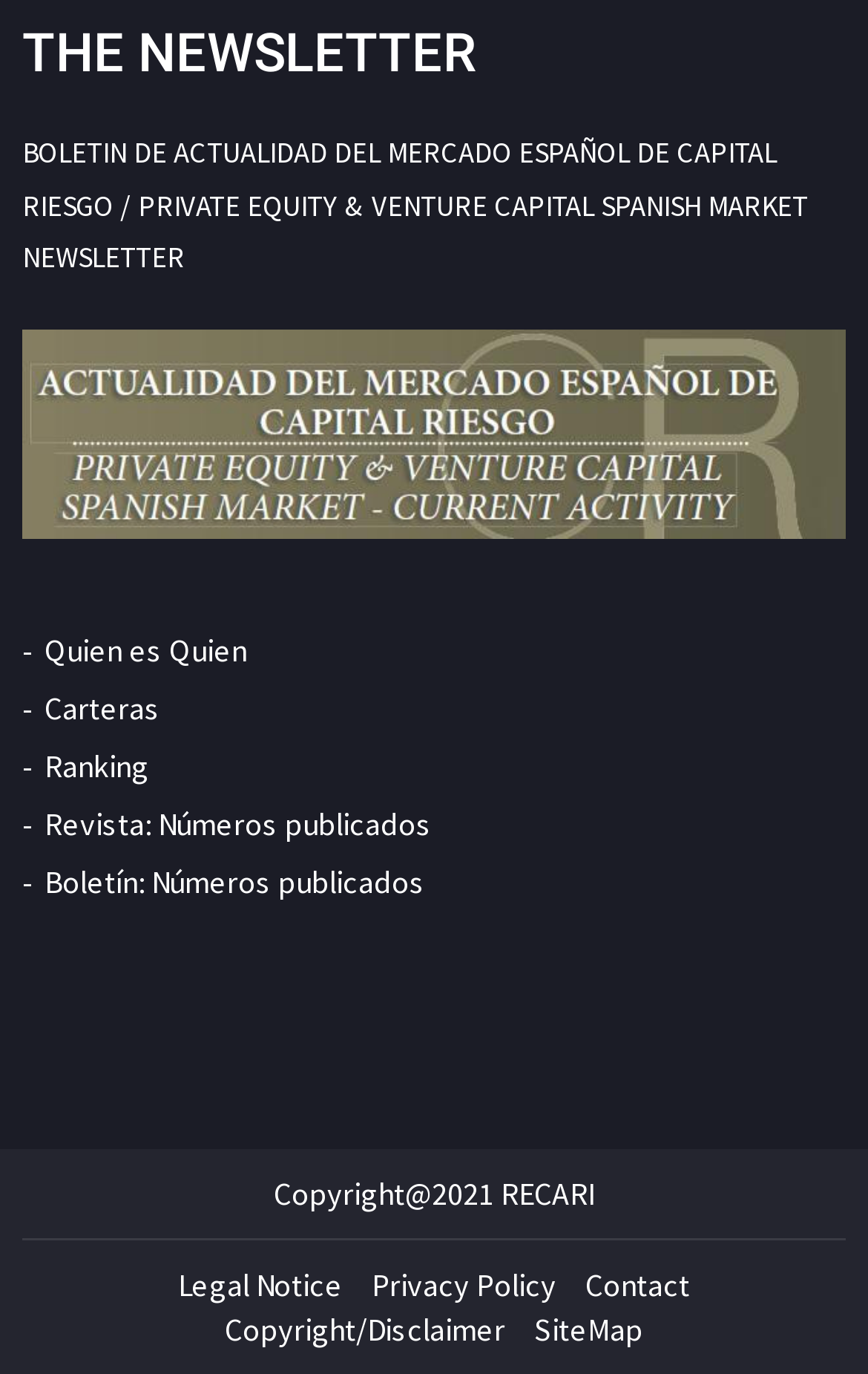Please analyze the image and provide a thorough answer to the question:
How many links are there in the footer section?

The footer section of the webpage contains links to 'Legal Notice', 'Privacy Policy', 'Contact', 'Copyright/Disclaimer', and 'SiteMap'. There are 6 links in total.